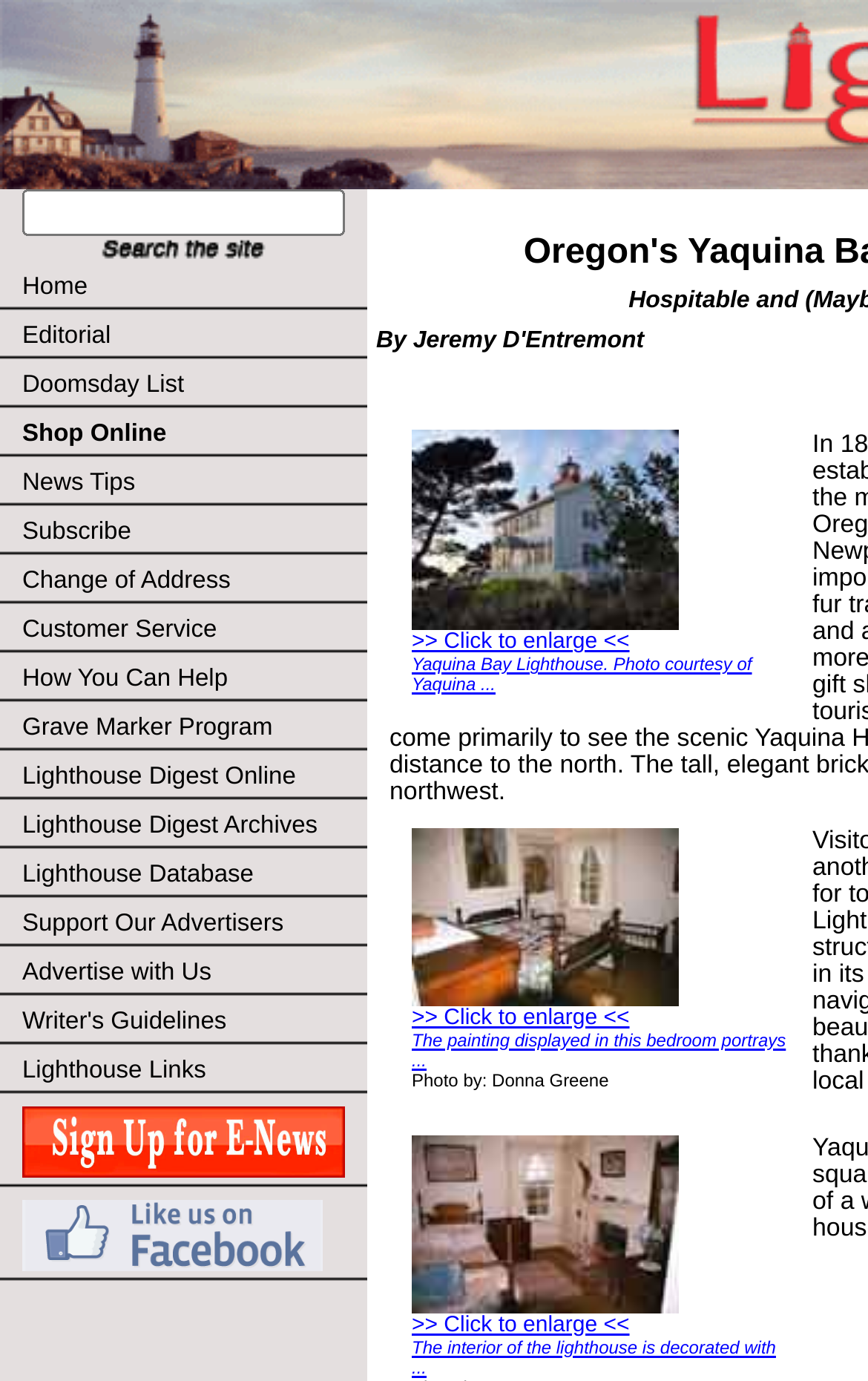What is the main topic of this webpage?
Use the screenshot to answer the question with a single word or phrase.

Lighthouses